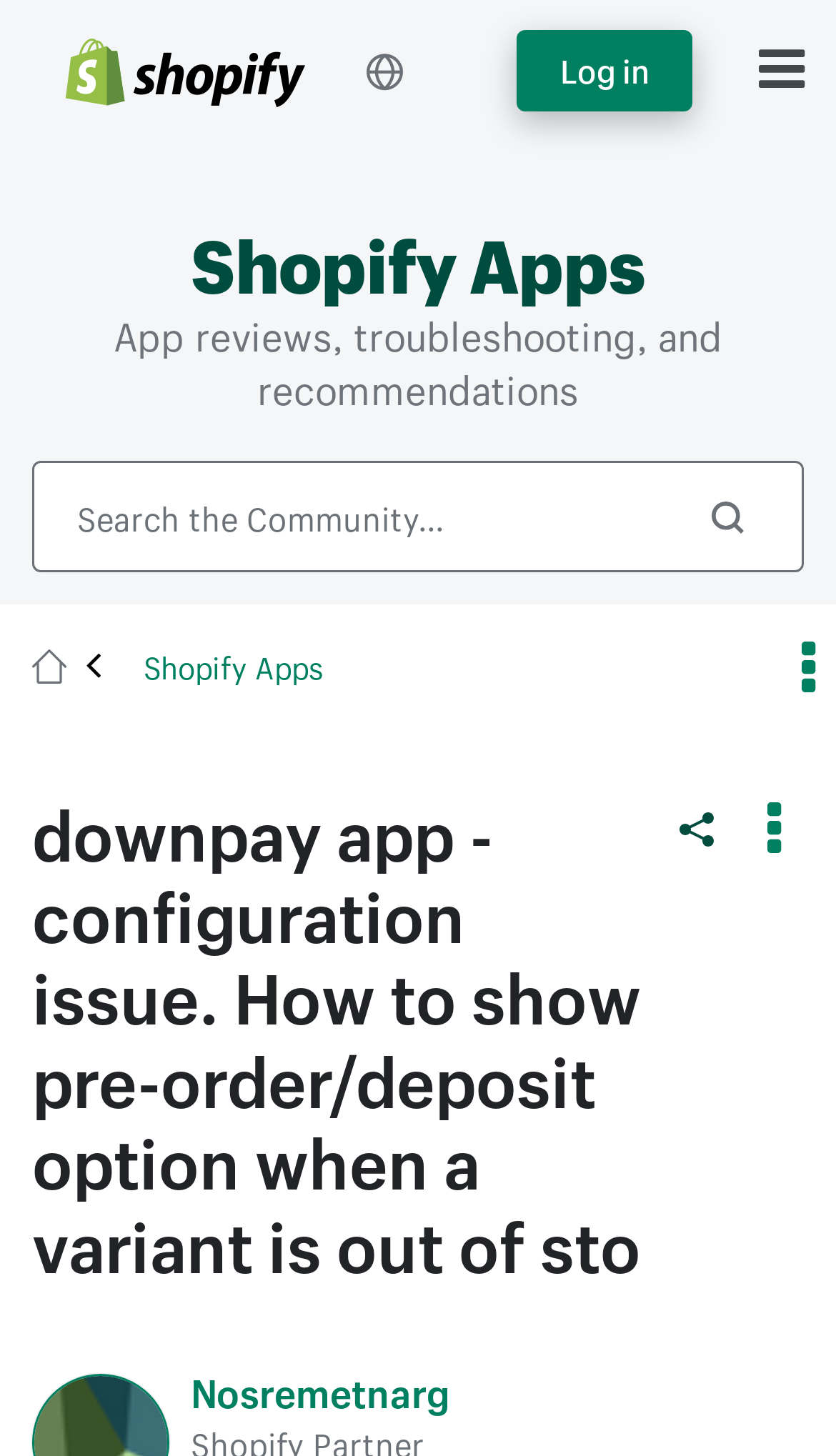Using the elements shown in the image, answer the question comprehensively: What is the topic of the discussion on this webpage?

I can see a heading on the webpage that mentions 'downpay app - configuration issue. How to show pre-order/deposit option when a variant is out of stock', so the topic of the discussion on this webpage is related to configuring the Downpay app.